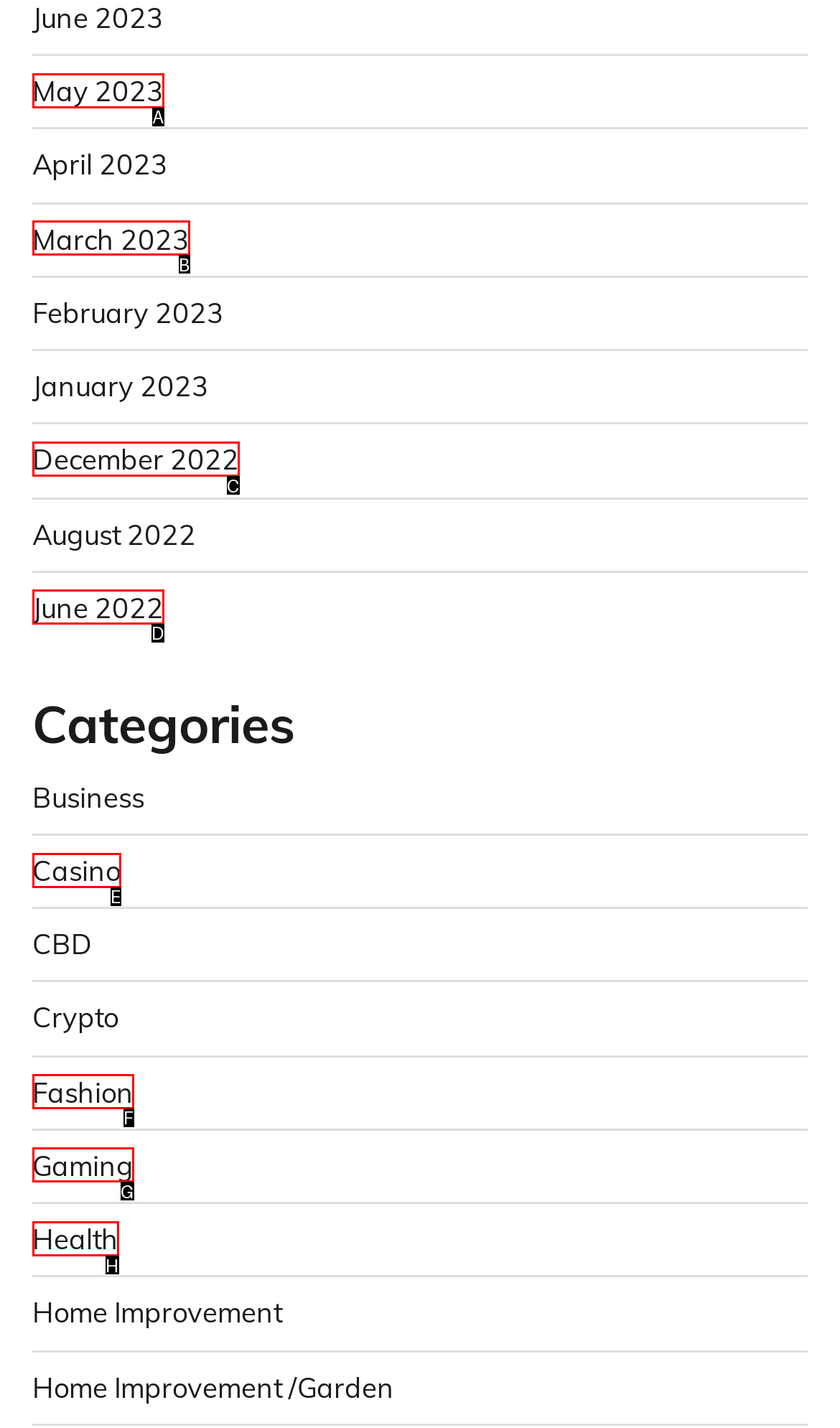Find the option that best fits the description: Casino. Answer with the letter of the option.

E